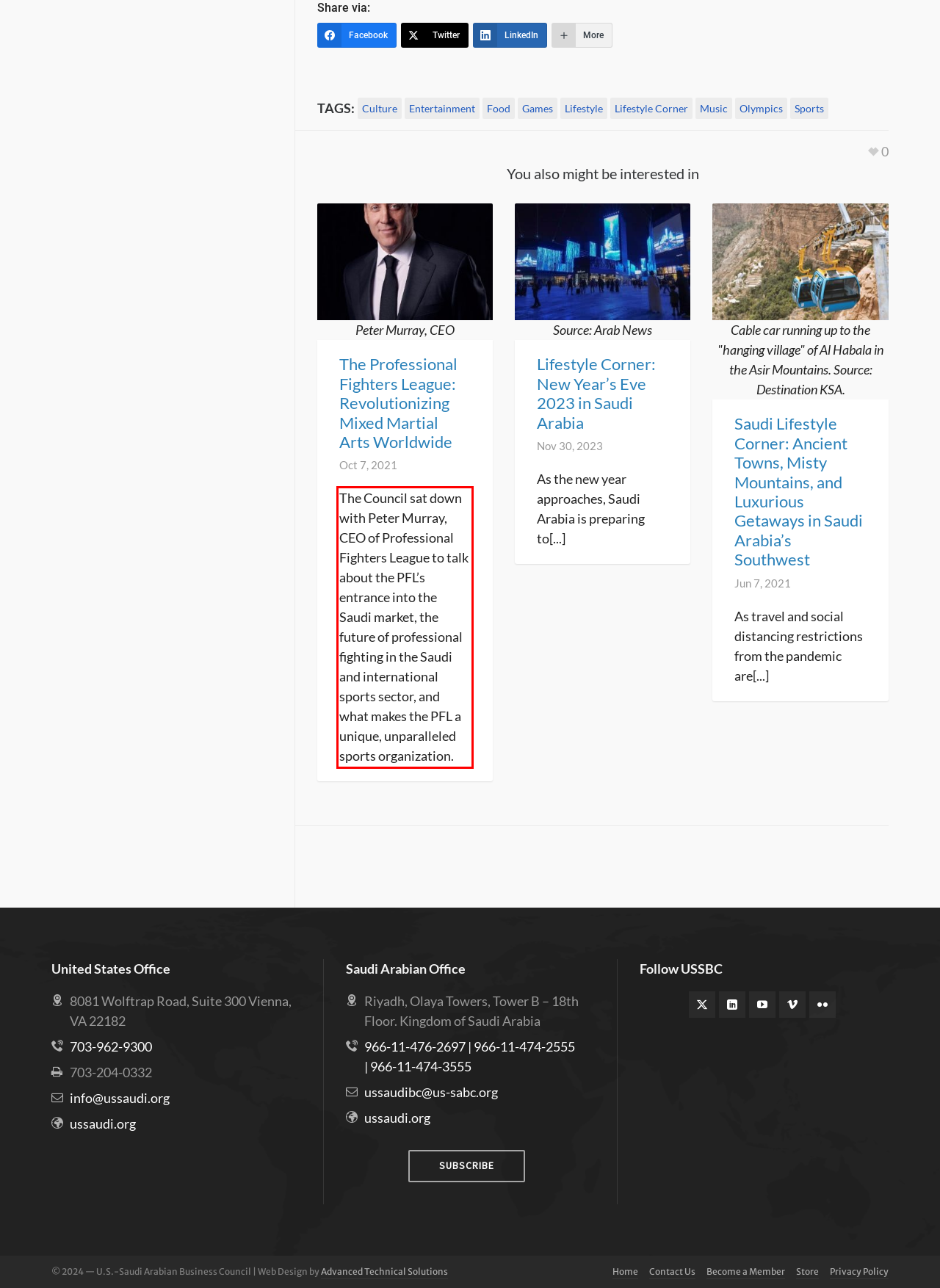Observe the screenshot of the webpage that includes a red rectangle bounding box. Conduct OCR on the content inside this red bounding box and generate the text.

The Council sat down with Peter Murray, CEO of Professional Fighters League to talk about the PFL’s entrance into the Saudi market, the future of professional fighting in the Saudi and international sports sector, and what makes the PFL a unique, unparalleled sports organization.